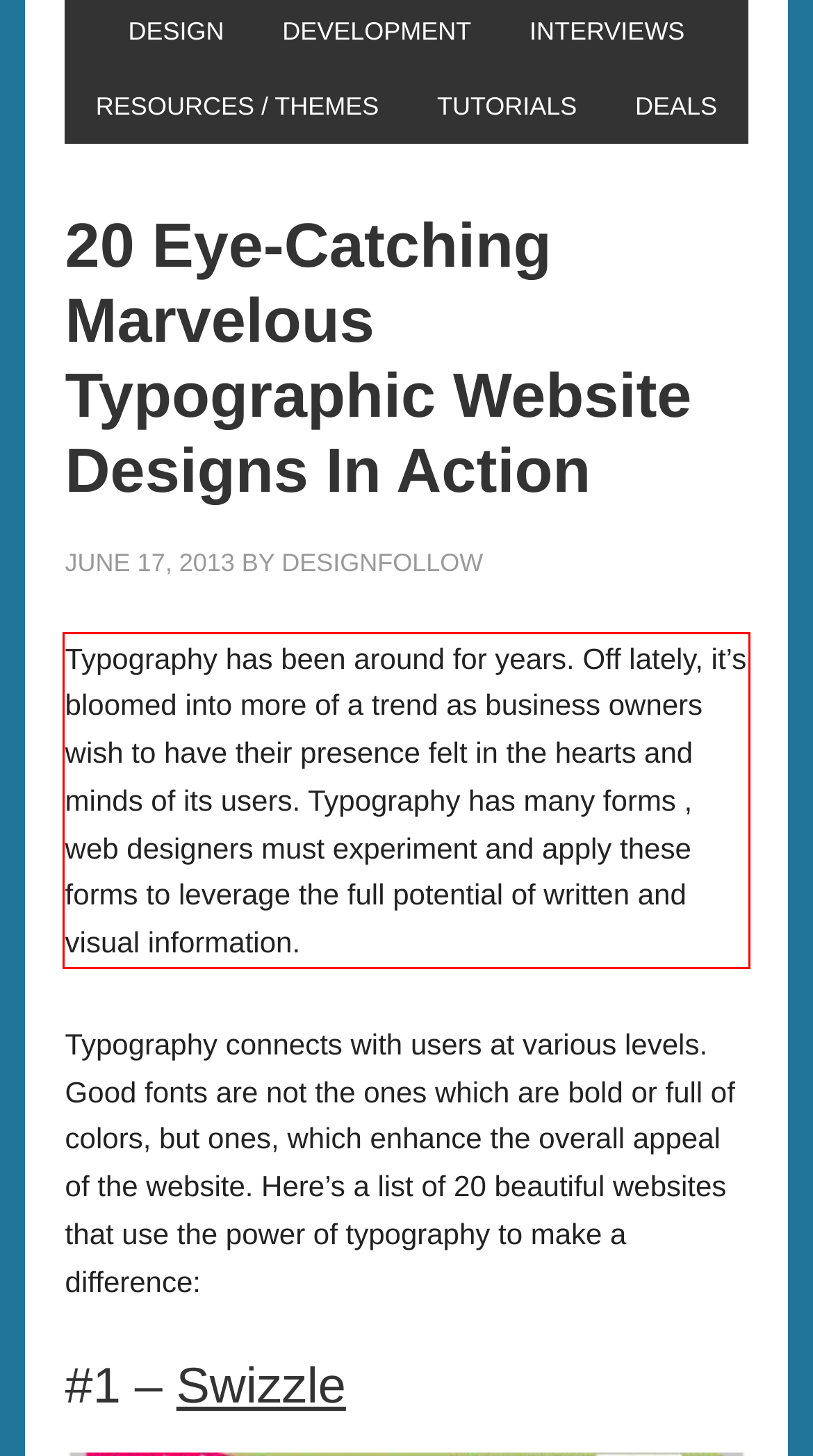Identify the red bounding box in the webpage screenshot and perform OCR to generate the text content enclosed.

Typography has been around for years. Off lately, it’s bloomed into more of a trend as business owners wish to have their presence felt in the hearts and minds of its users. Typography has many forms , web designers must experiment and apply these forms to leverage the full potential of written and visual information.